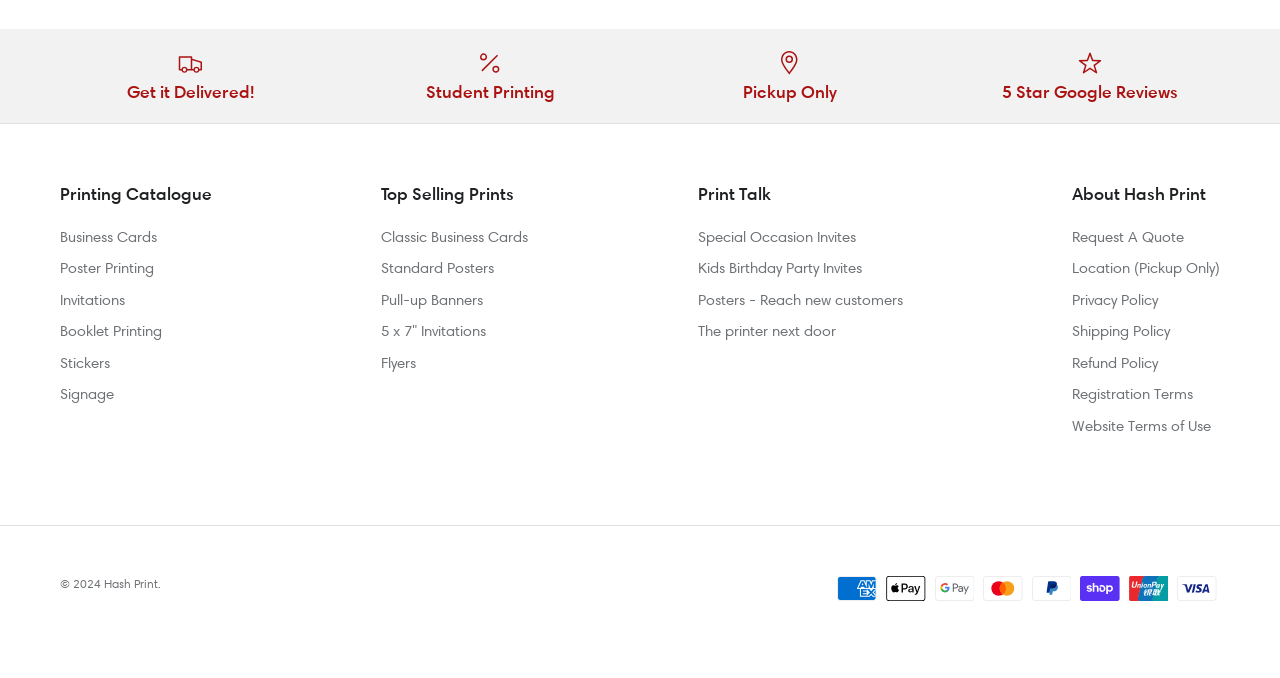What year is the copyright for?
Refer to the image and provide a thorough answer to the question.

The webpage has a StaticText element at the bottom with the text '© 2024', which suggests that the copyright for the website is for the year 2024.